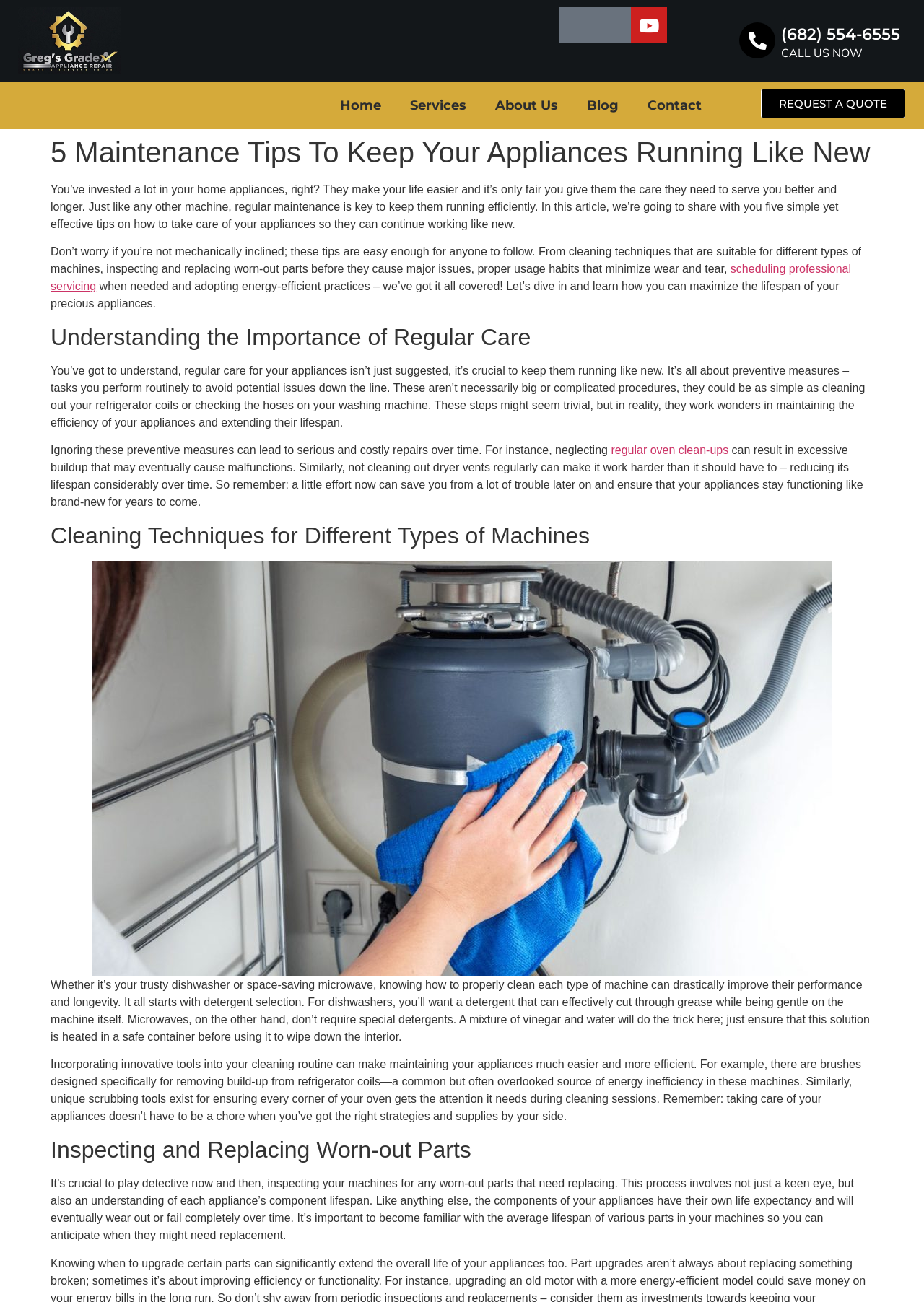Identify the bounding box coordinates necessary to click and complete the given instruction: "Read the blog".

[0.62, 0.068, 0.685, 0.094]